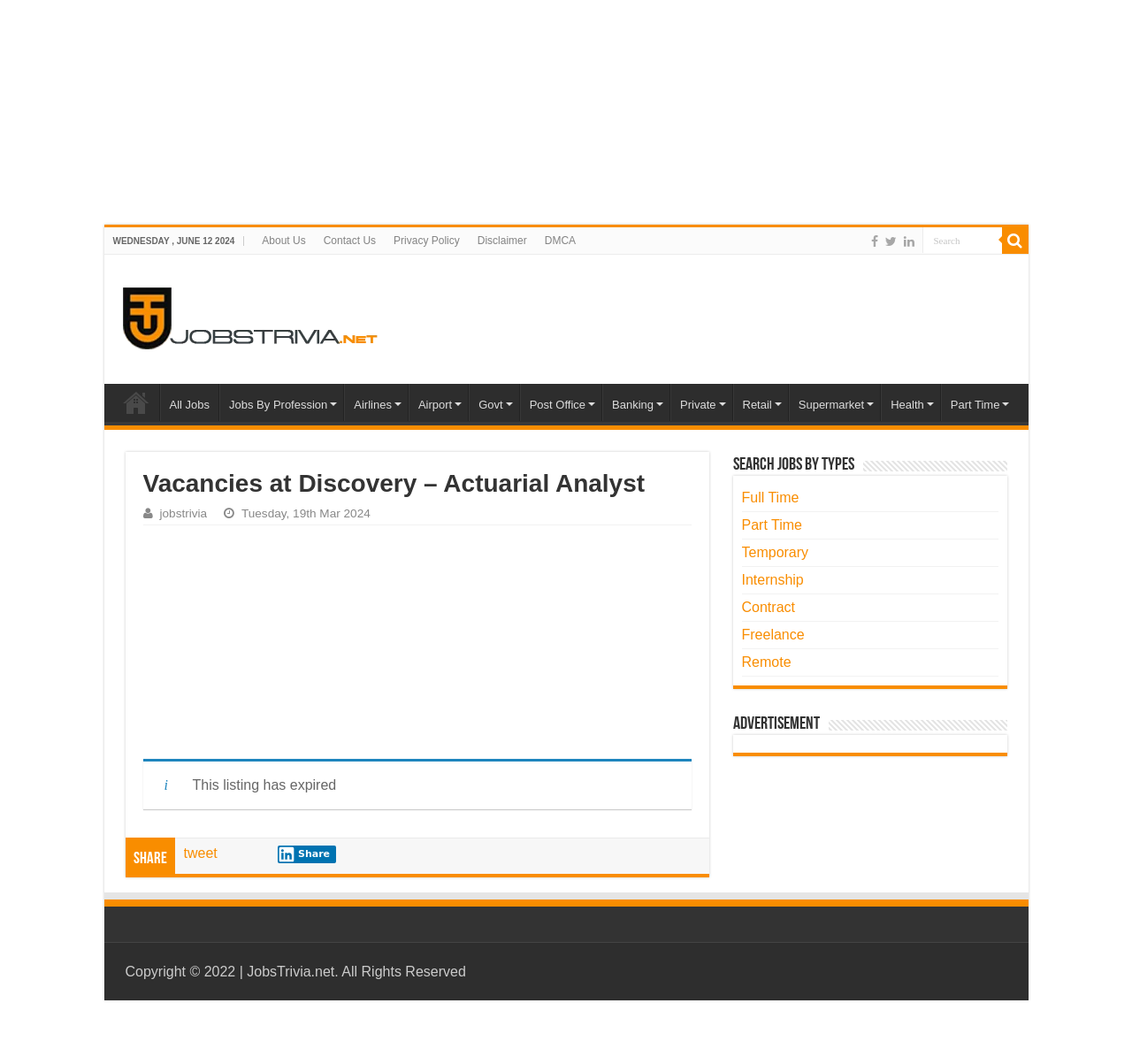What is the purpose of the button with the '' icon?
From the screenshot, provide a brief answer in one word or phrase.

Search